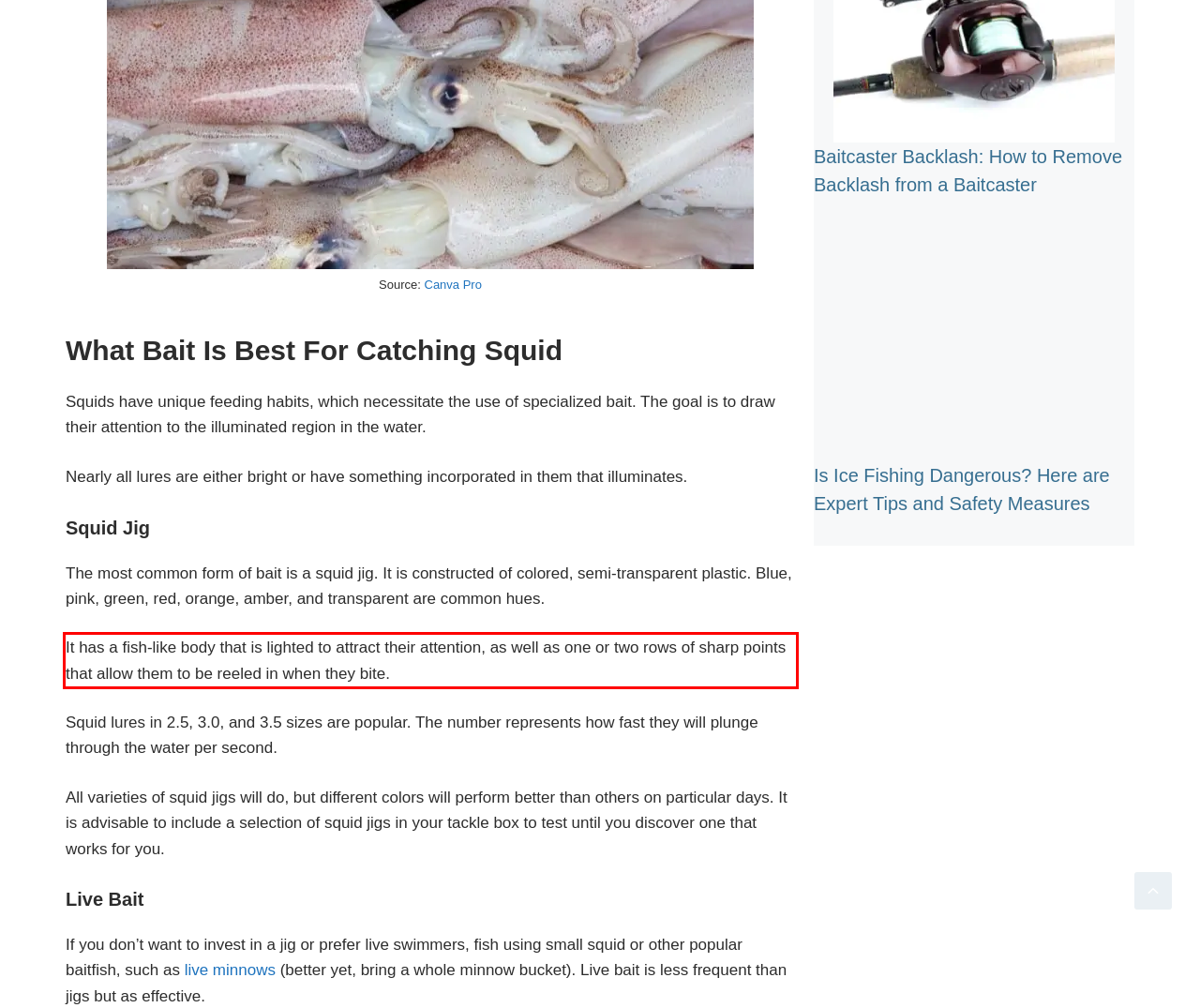Within the screenshot of the webpage, there is a red rectangle. Please recognize and generate the text content inside this red bounding box.

It has a fish-like body that is lighted to attract their attention, as well as one or two rows of sharp points that allow them to be reeled in when they bite.